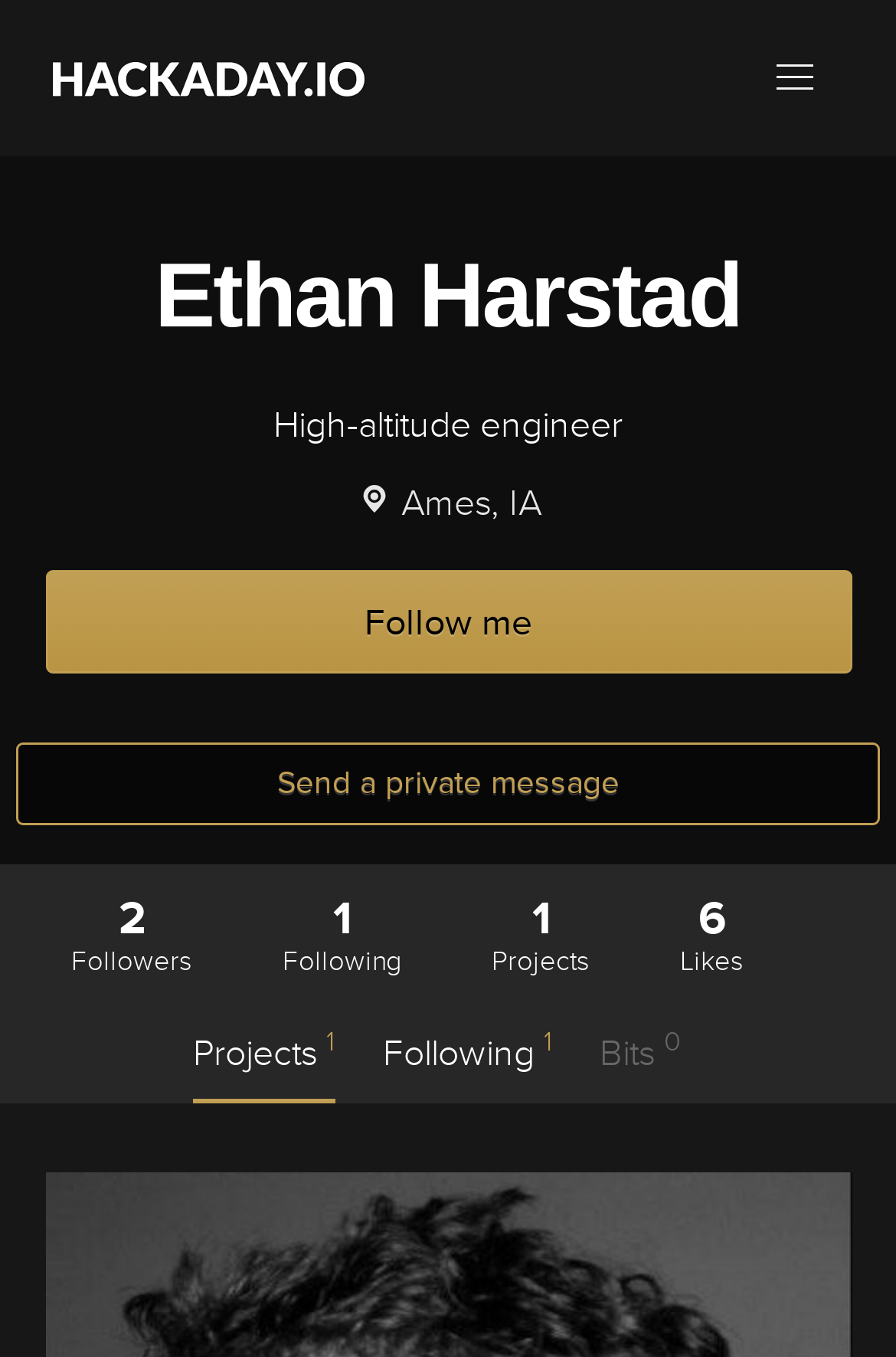How many followers does Ethan Harstad have?
By examining the image, provide a one-word or phrase answer.

2